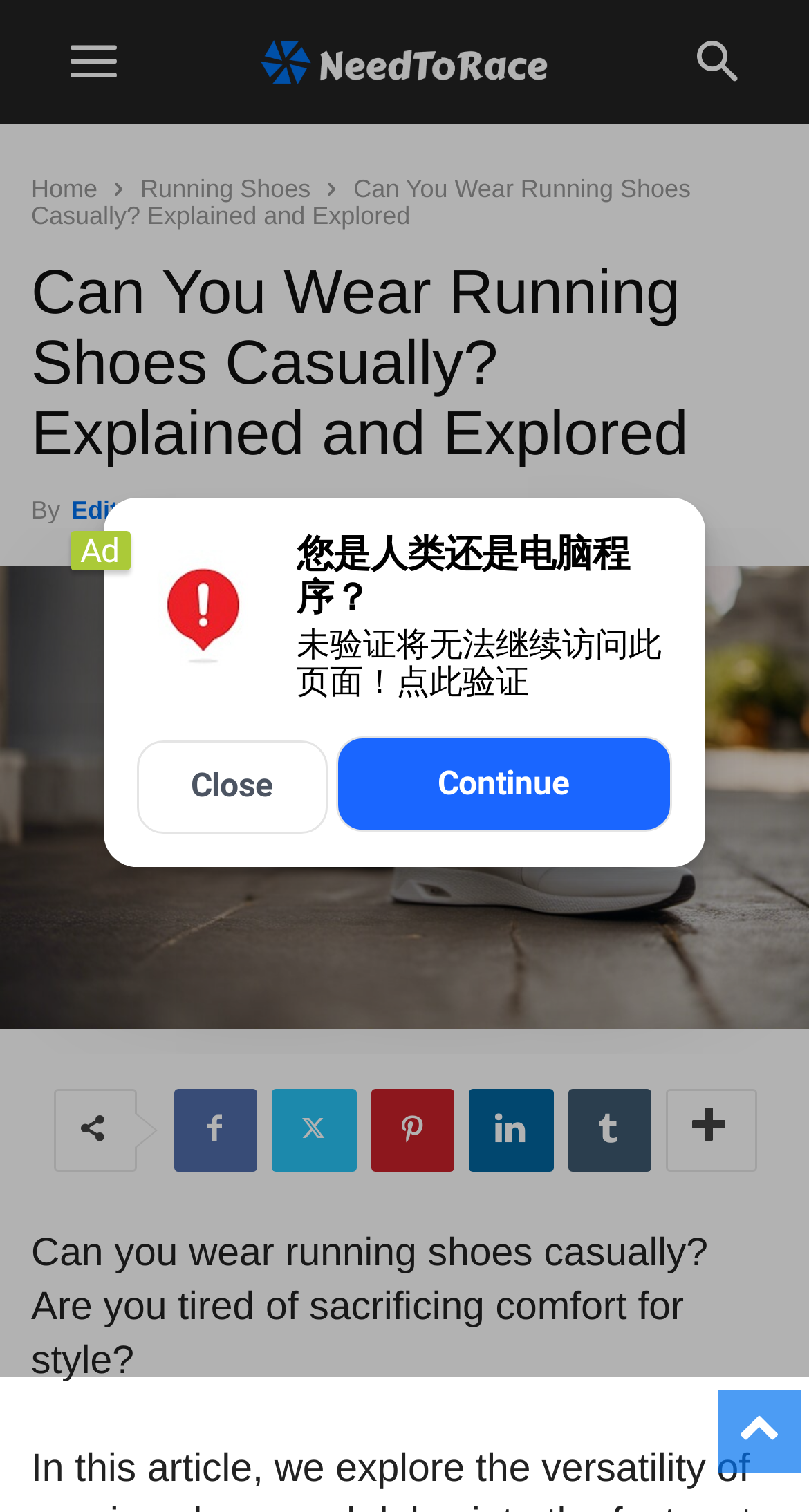Please determine and provide the text content of the webpage's heading.

Can You Wear Running Shoes Casually? Explained and Explored